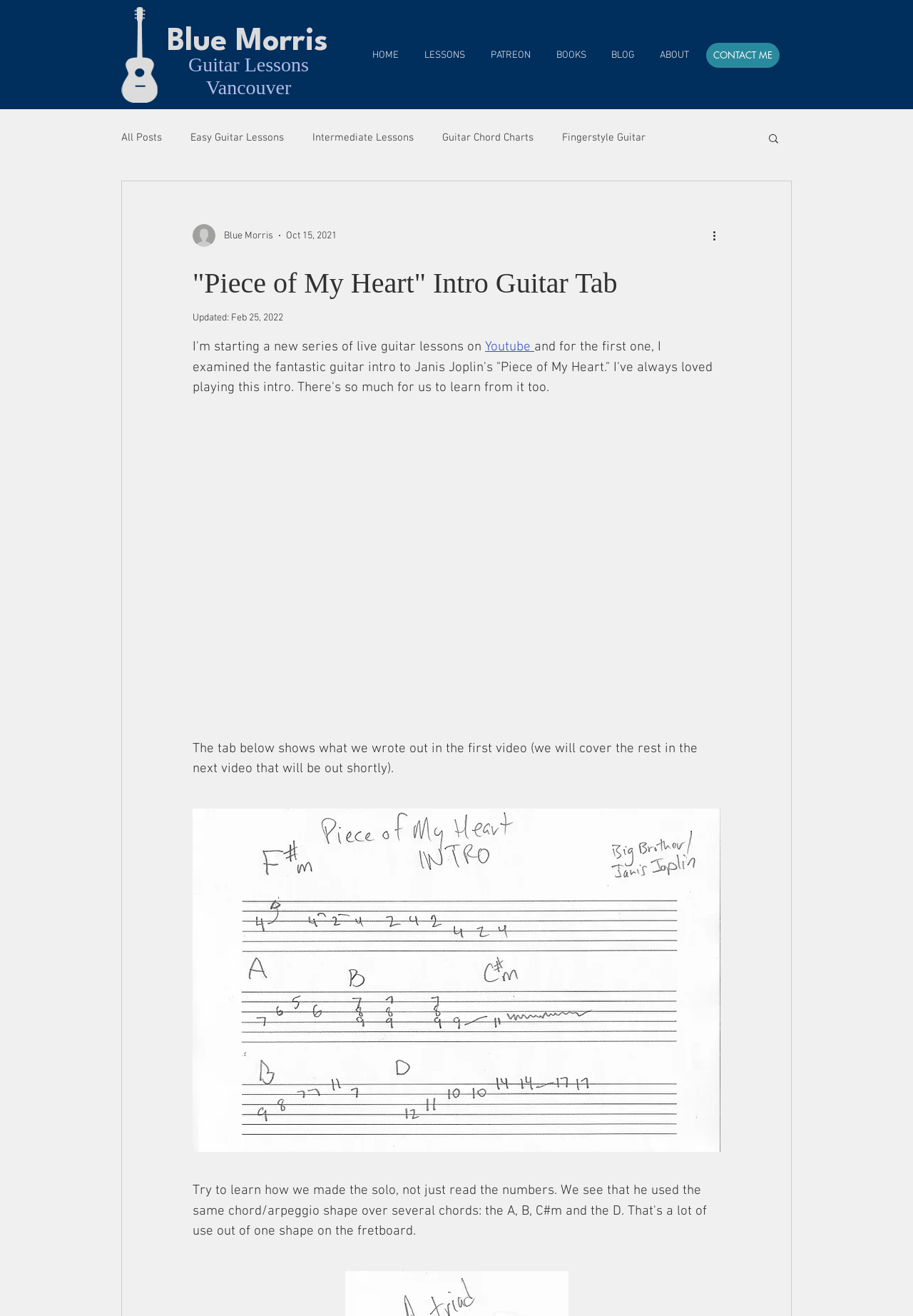Predict the bounding box for the UI component with the following description: "INVESTOR LOGIN".

None